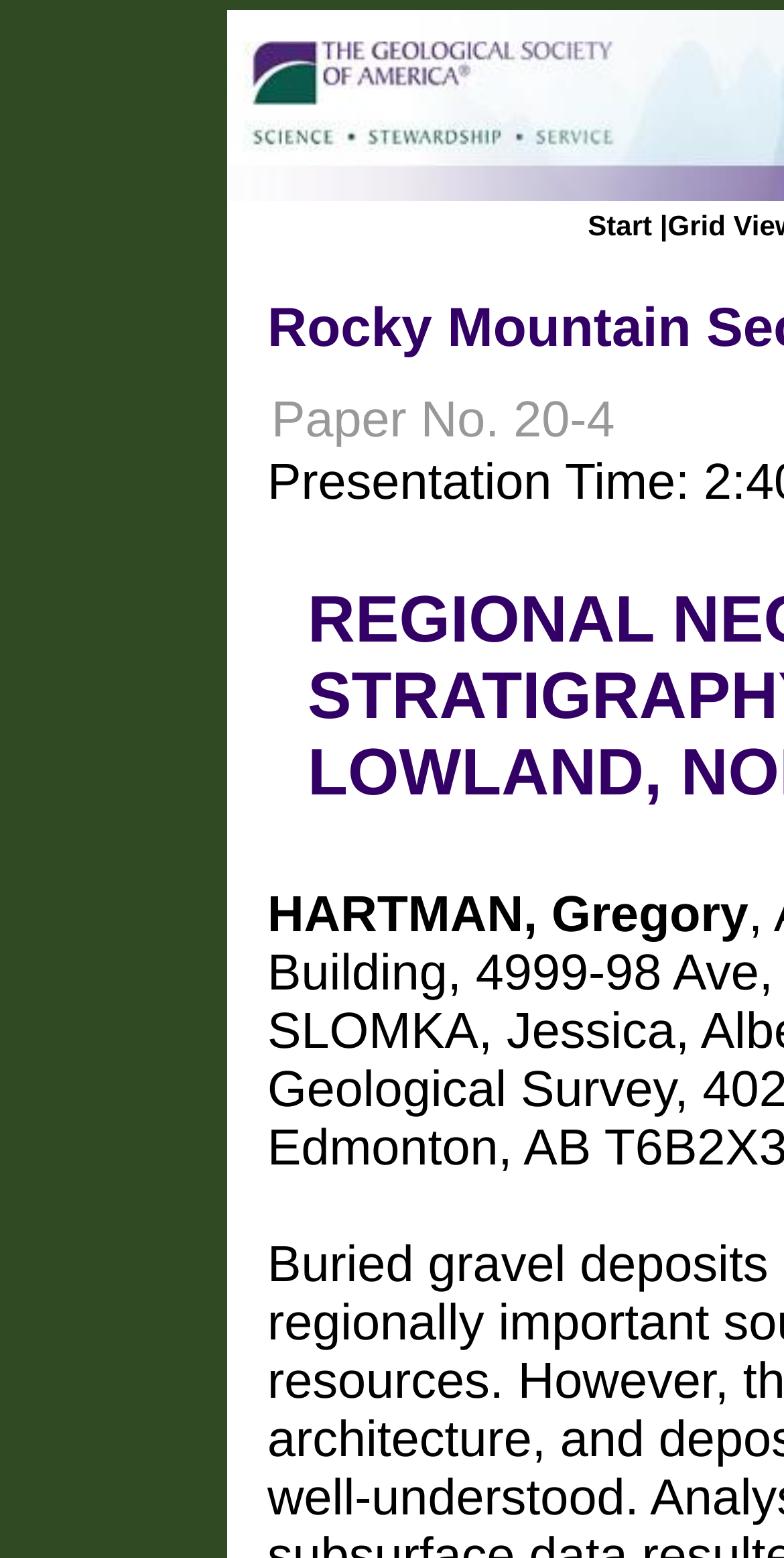Please locate and generate the primary heading on this webpage.

Rocky Mountain Section - 69th Annual Meeting - 2017